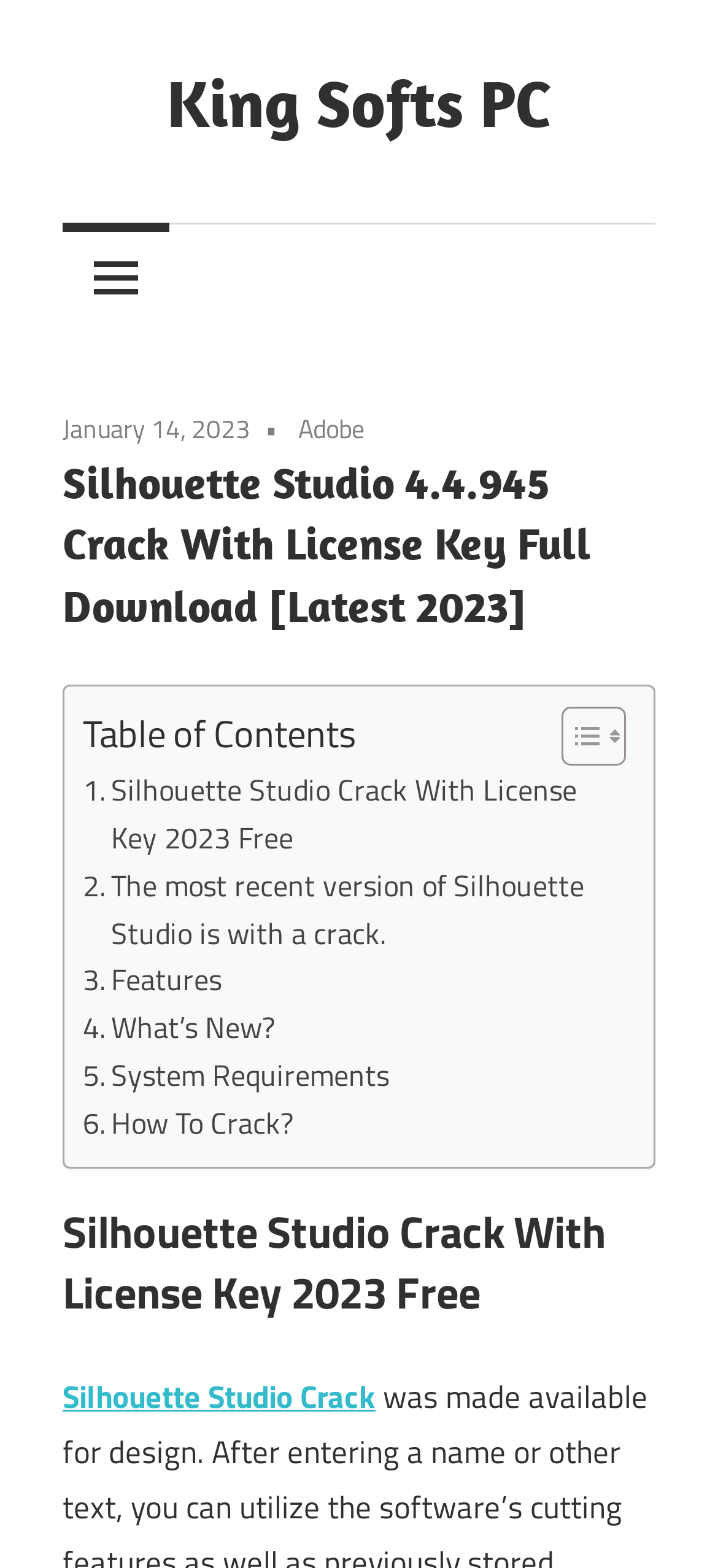Locate the bounding box coordinates of the element's region that should be clicked to carry out the following instruction: "Click on King Softs PC". The coordinates need to be four float numbers between 0 and 1, i.e., [left, top, right, bottom].

[0.232, 0.039, 0.768, 0.091]